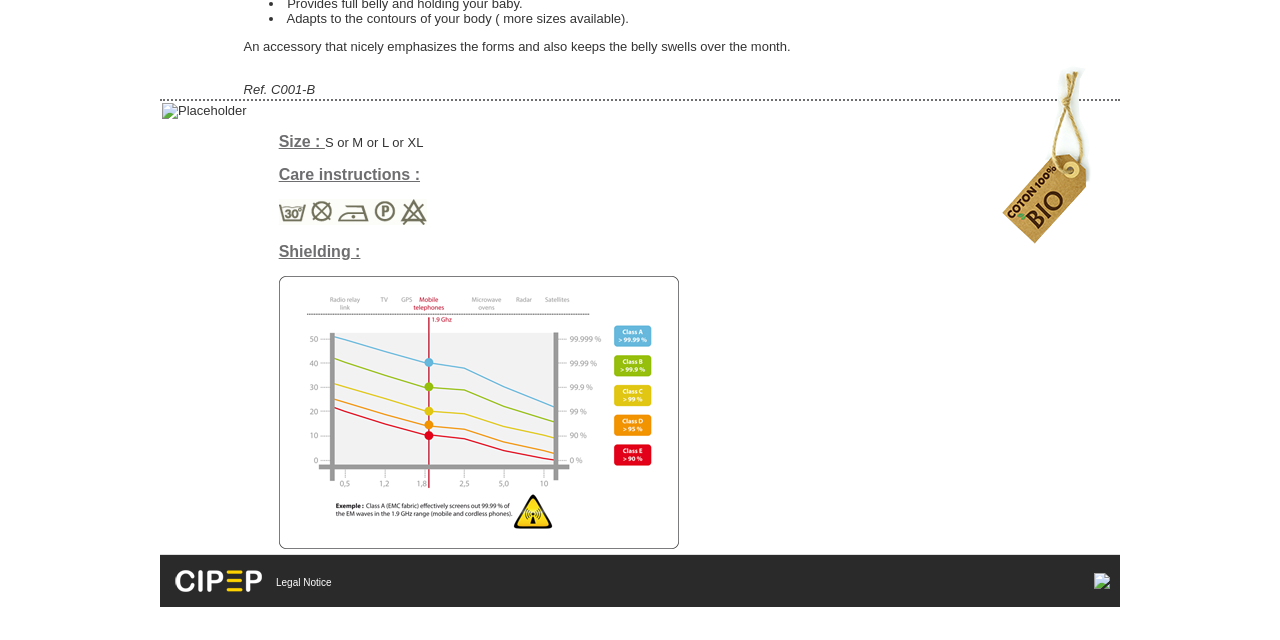Bounding box coordinates must be specified in the format (top-left x, top-left y, bottom-right x, bottom-right y). All values should be floating point numbers between 0 and 1. What are the bounding box coordinates of the UI element described as: Legal Notice

[0.216, 0.902, 0.259, 0.919]